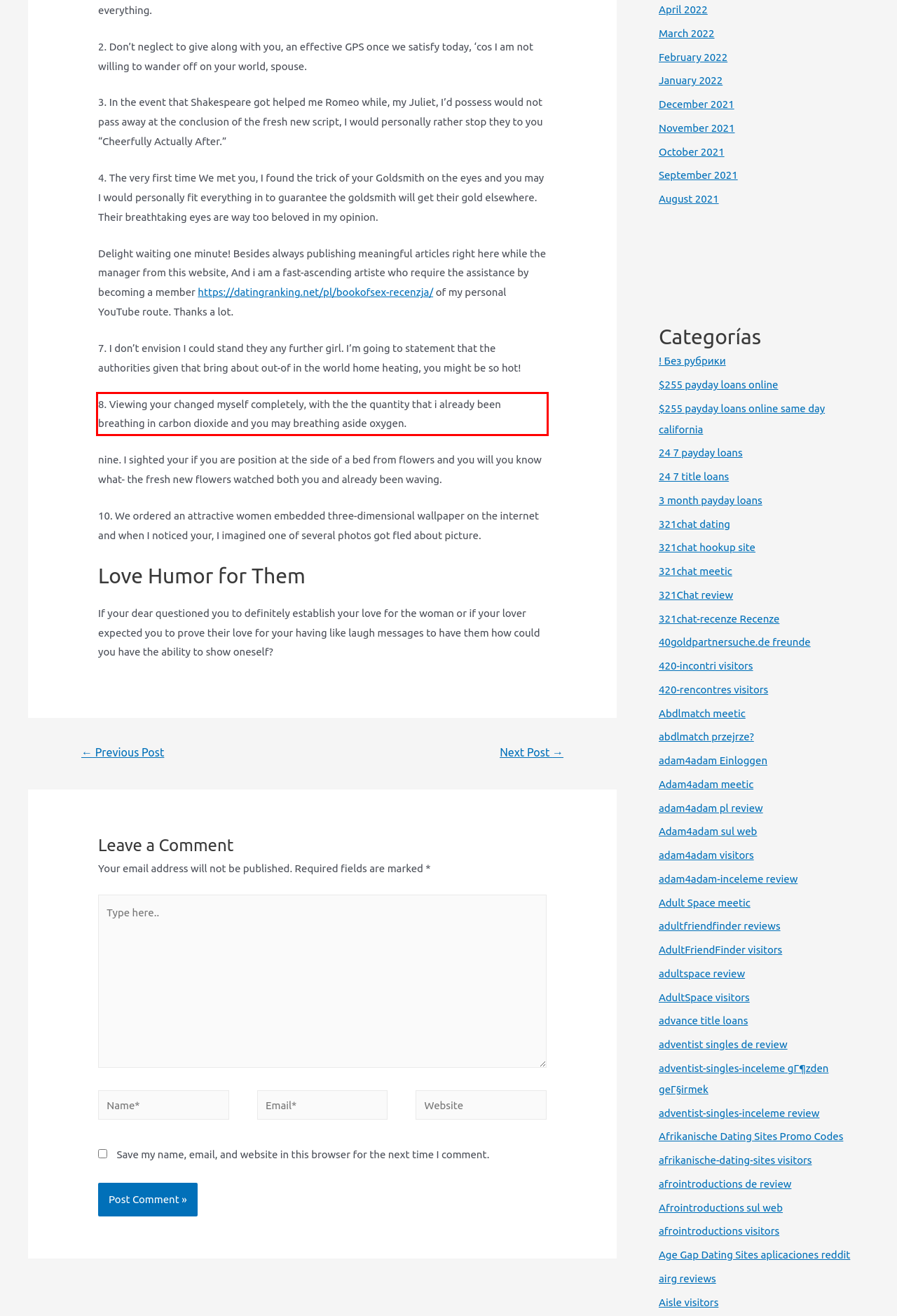Perform OCR on the text inside the red-bordered box in the provided screenshot and output the content.

8. Viewing your changed myself completely, with the the quantity that i already been breathing in carbon dioxide and you may breathing aside oxygen.